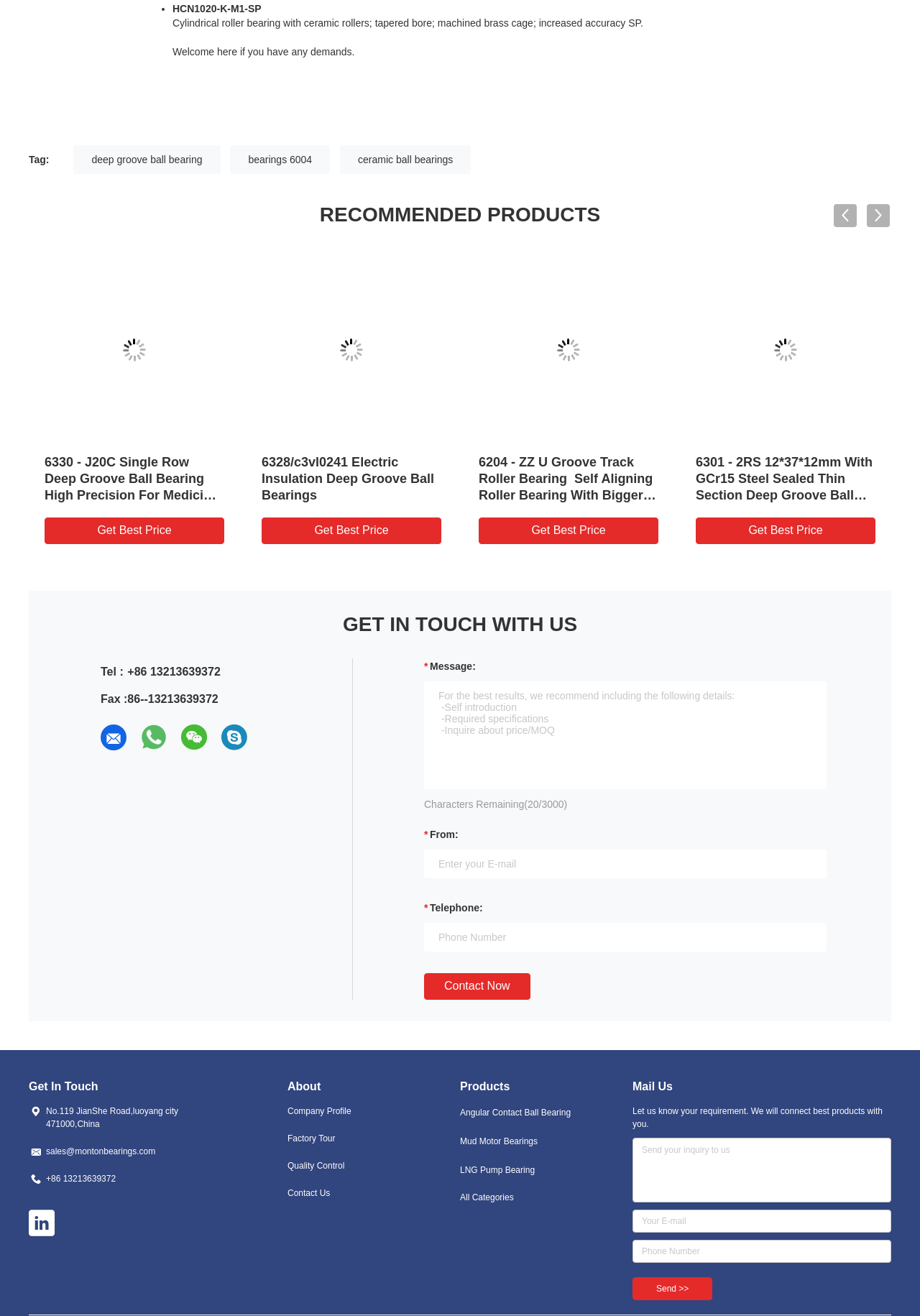Please provide a comprehensive response to the question based on the details in the image: What is the telephone number listed on the webpage?

The telephone number can be found in the 'GET IN TOUCH WITH US' section. It is listed as '+86 13213639372' and is also available in the table with the 'Tel :' rowheader.